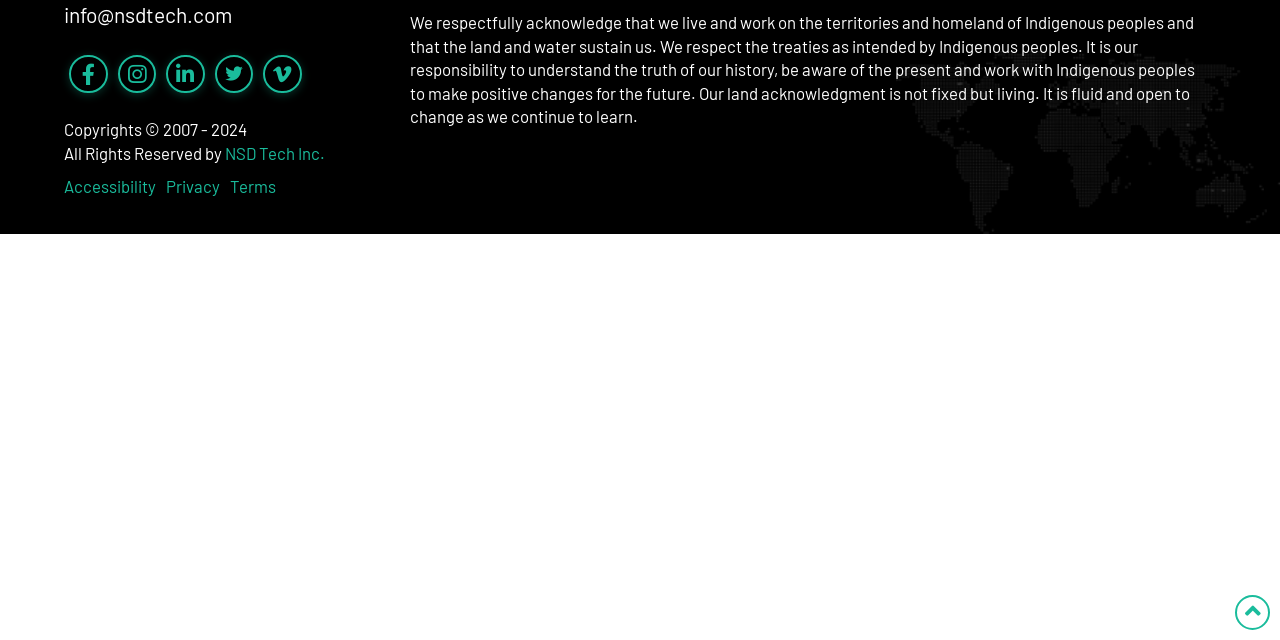Please locate the UI element described by "NSD Tech Inc." and provide its bounding box coordinates.

[0.176, 0.223, 0.254, 0.254]